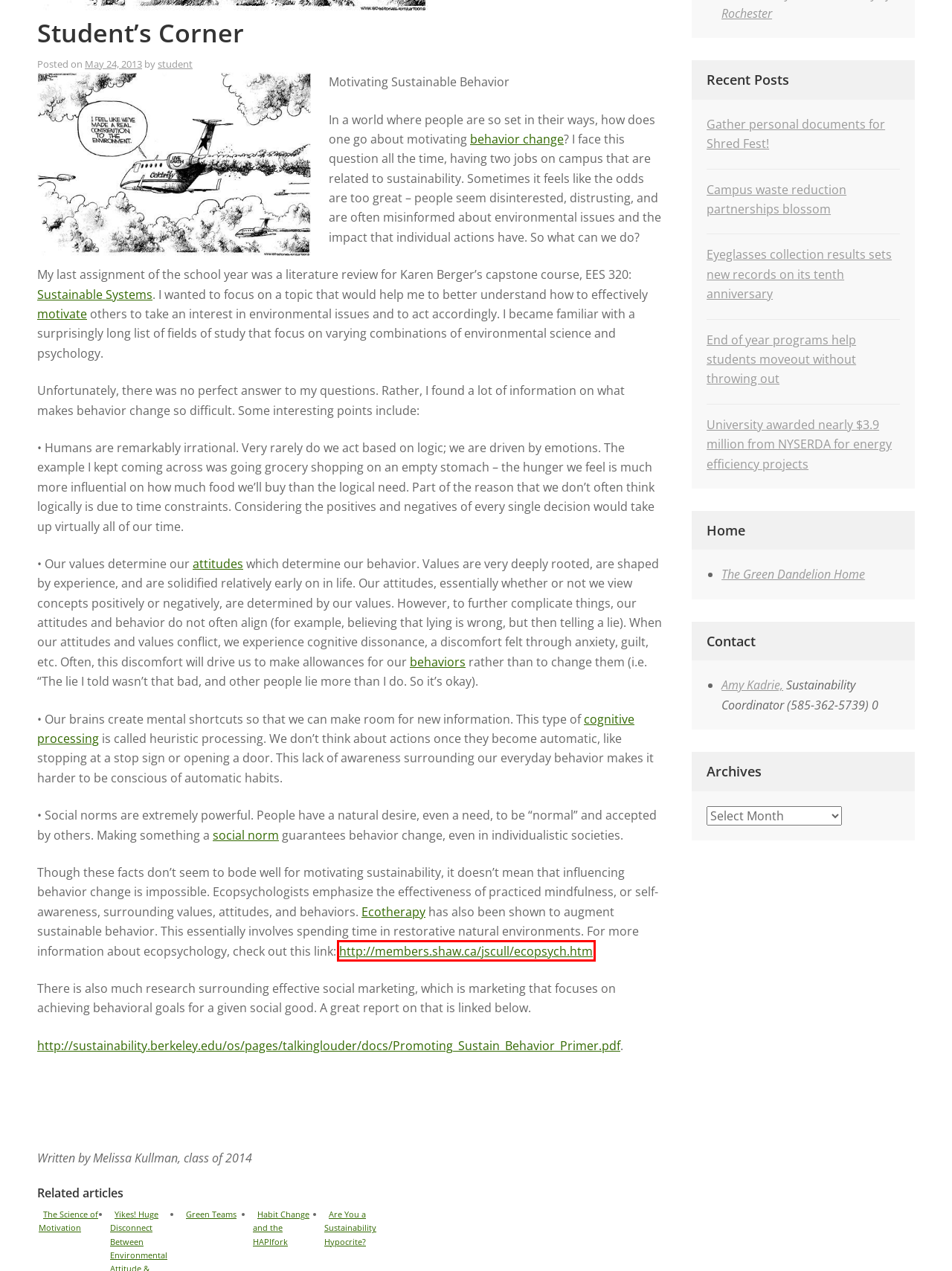Observe the screenshot of a webpage with a red bounding box around an element. Identify the webpage description that best fits the new page after the element inside the bounding box is clicked. The candidates are:
A. Shaw Communications
B. Are You a Sustainability Hypocrite? | Psychology Today
C. University awarded nearly $3.9 million from NYSERDA for energy efficiency projects - Sustainability
D. student – The Green Dandelion
E. LEED   – The Green Dandelion
F. Energy  – The Green Dandelion
G. Sustainability Superstars – The Green Dandelion
H. Eyeglasses collection results sets new records on its tenth anniversary - Sustainability

A